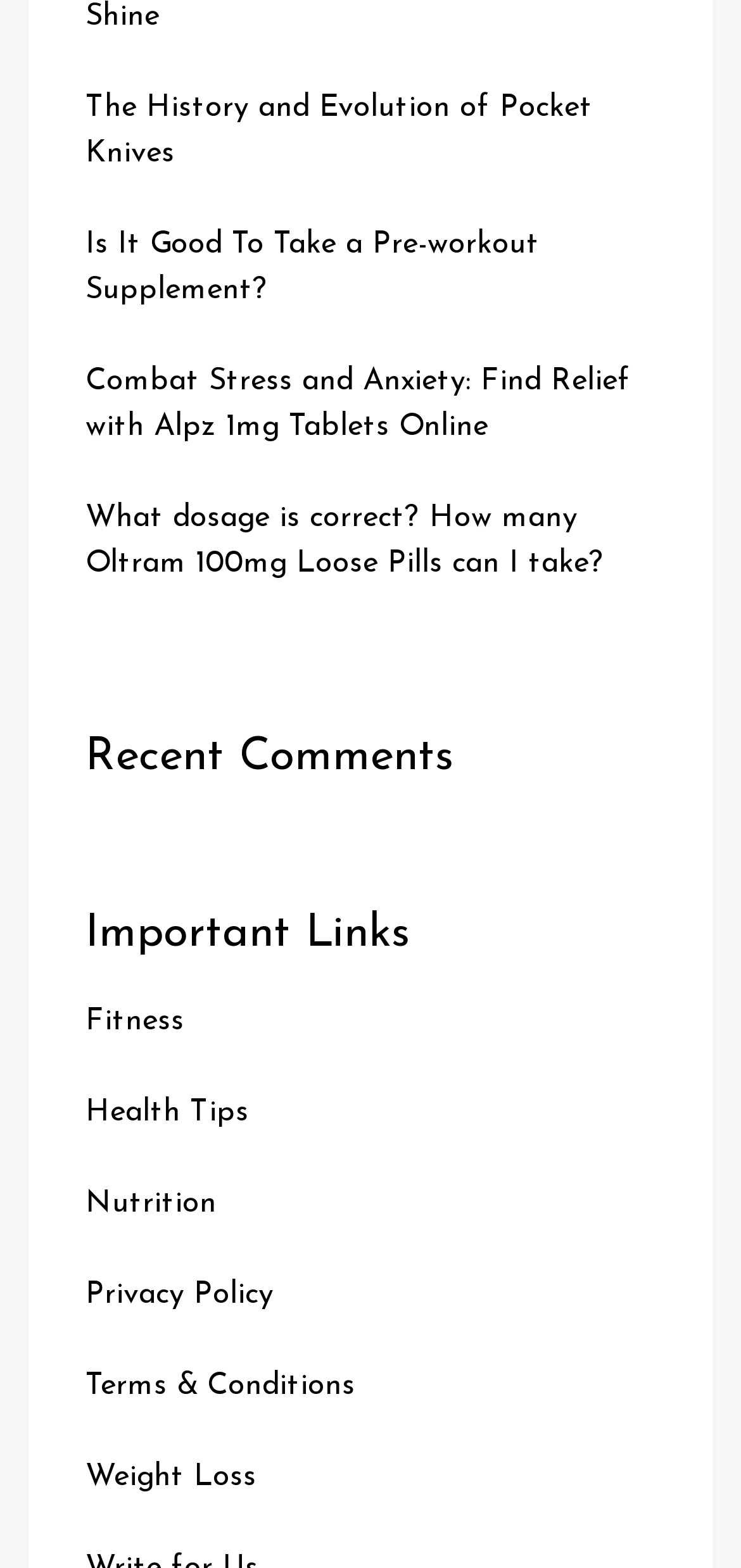What is the purpose of the 'Recent Comments' section?
Please respond to the question with a detailed and informative answer.

The 'Recent Comments' section is likely used to display comments or feedback from users, allowing them to engage with the content on the webpage.